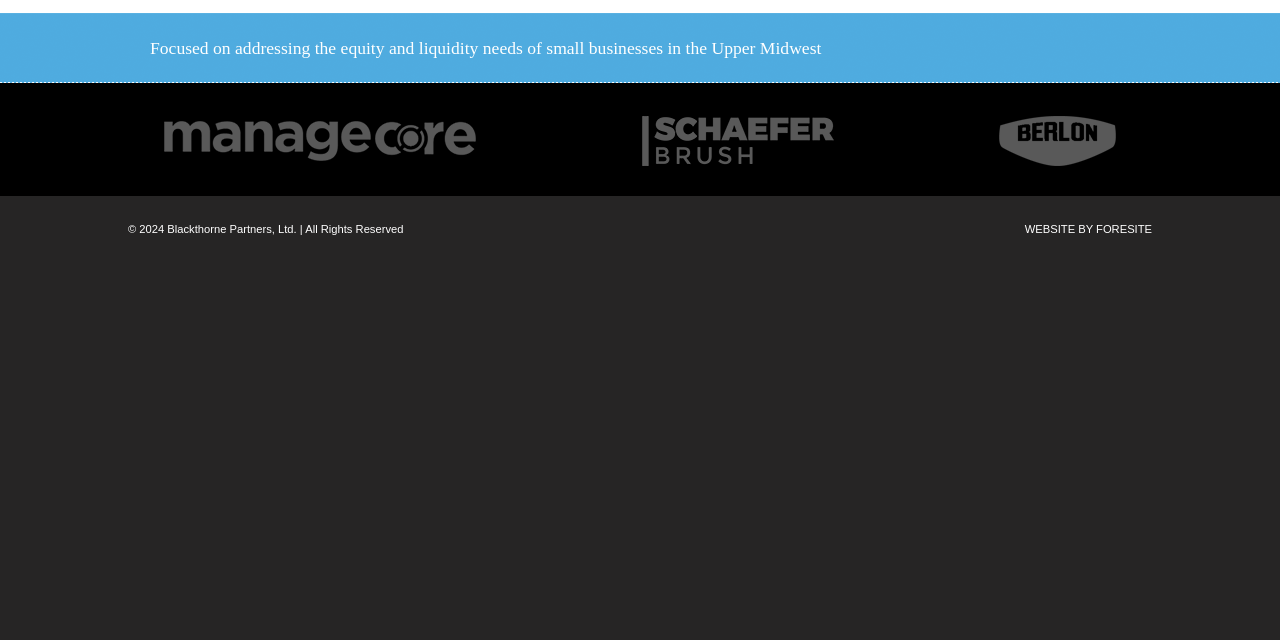Given the element description "WEBSITE BY FORESITE", identify the bounding box of the corresponding UI element.

[0.801, 0.306, 0.9, 0.411]